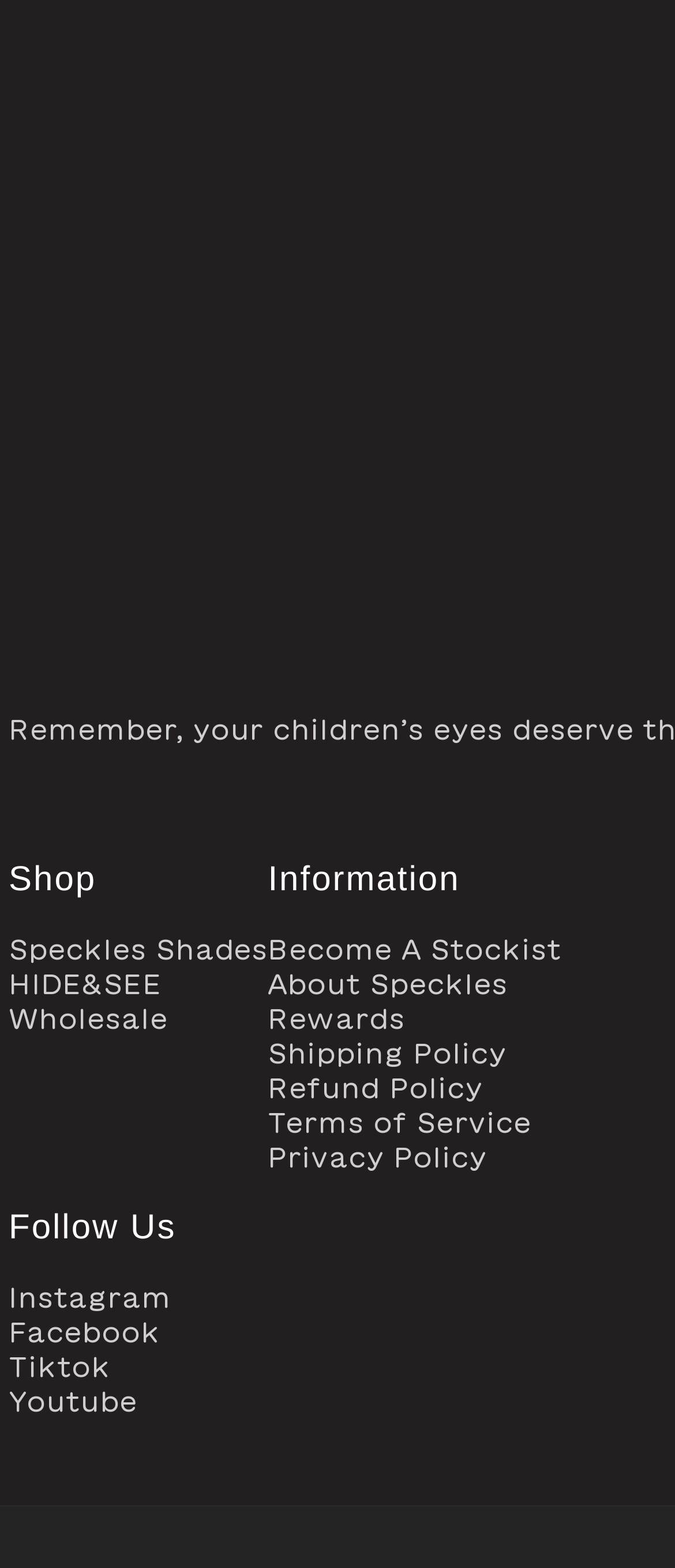How many categories are there in the shop?
Please provide a full and detailed response to the question.

I counted the number of headings under the 'Shop' category, which are 'Speckles Shades', 'HIDE&SEE', and 'Wholesale', so there are 3 categories in the shop.